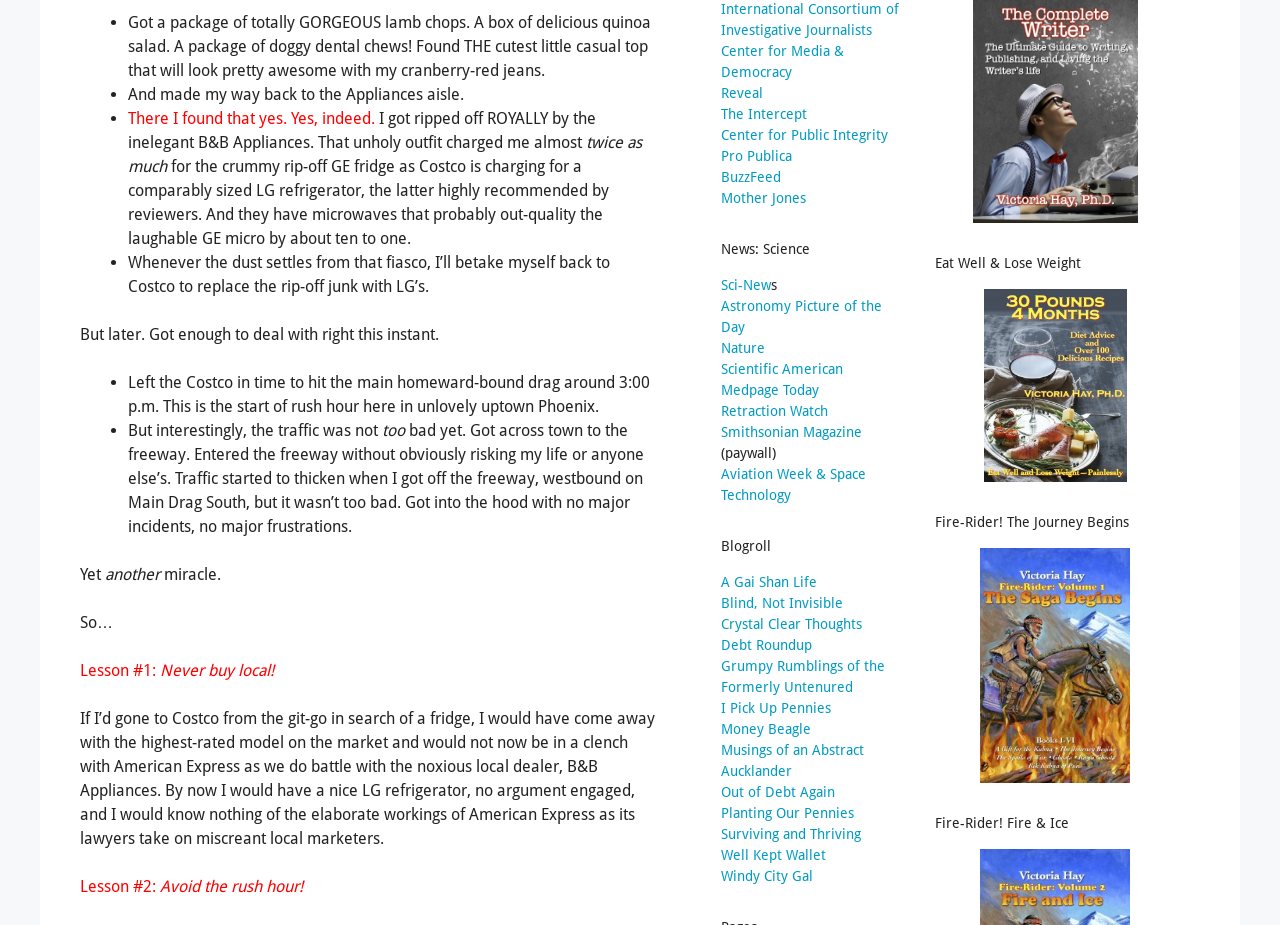Find the bounding box coordinates of the element you need to click on to perform this action: 'Click the link 'International Consortium of Investigative Journalists''. The coordinates should be represented by four float values between 0 and 1, in the format [left, top, right, bottom].

[0.563, 0.001, 0.702, 0.041]